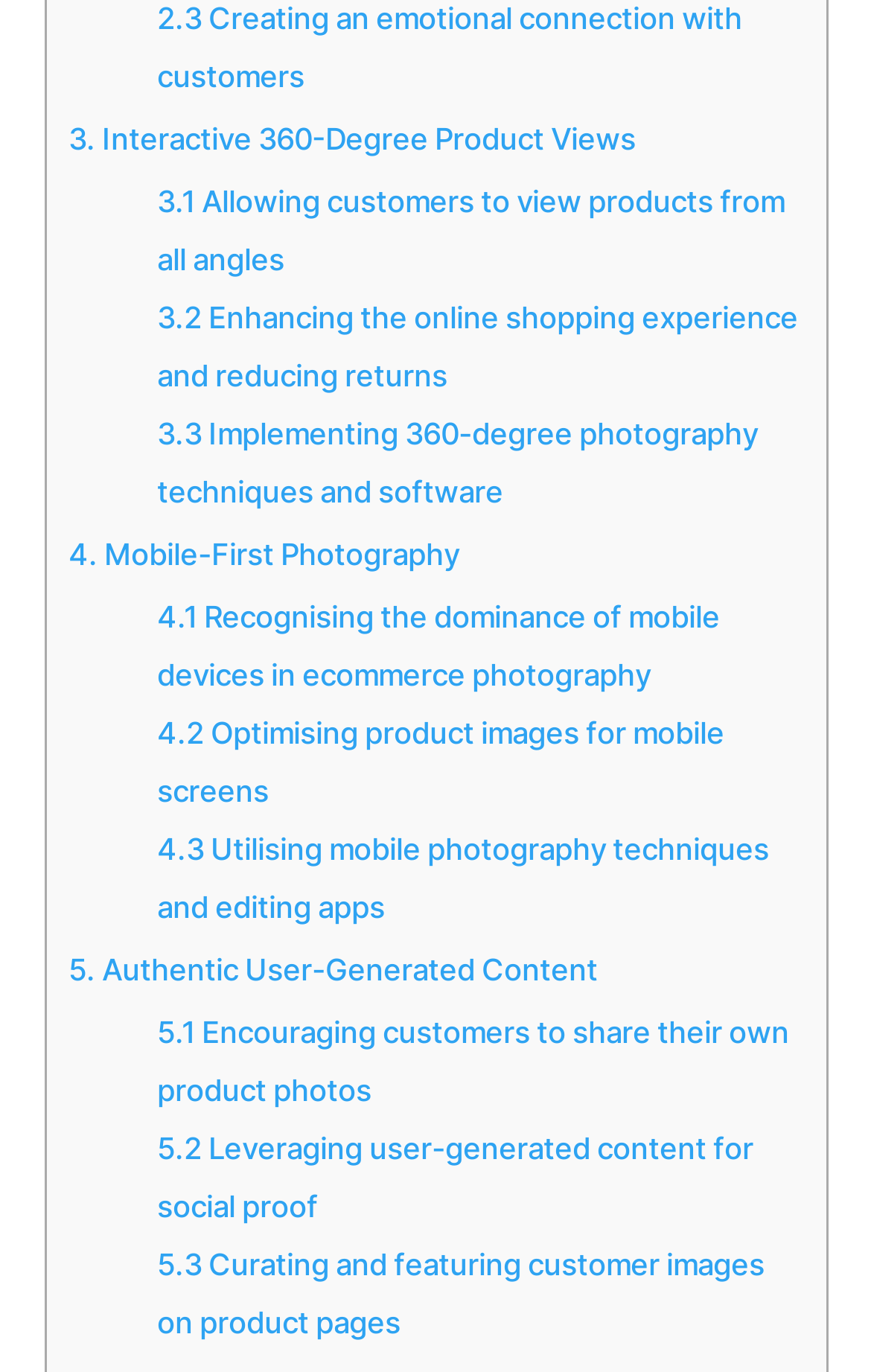What is the purpose of 360-degree product views?
Give a detailed and exhaustive answer to the question.

According to the link '3.2 Enhancing the online shopping experience and reducing returns', it can be inferred that one of the purposes of 360-degree product views is to enhance the online shopping experience and reduce returns.